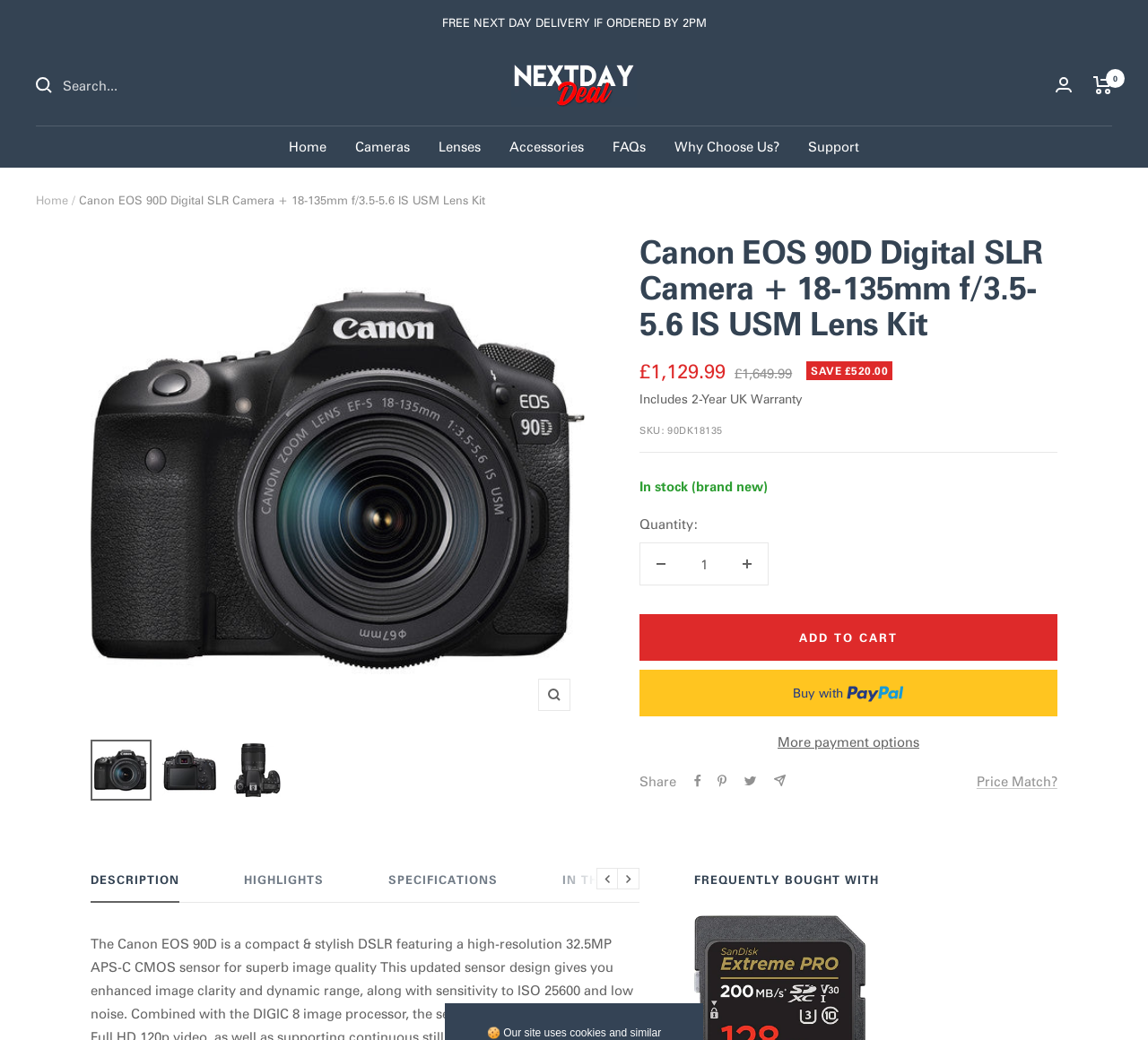Identify the bounding box coordinates of the area you need to click to perform the following instruction: "View cart contents".

[0.952, 0.073, 0.969, 0.09]